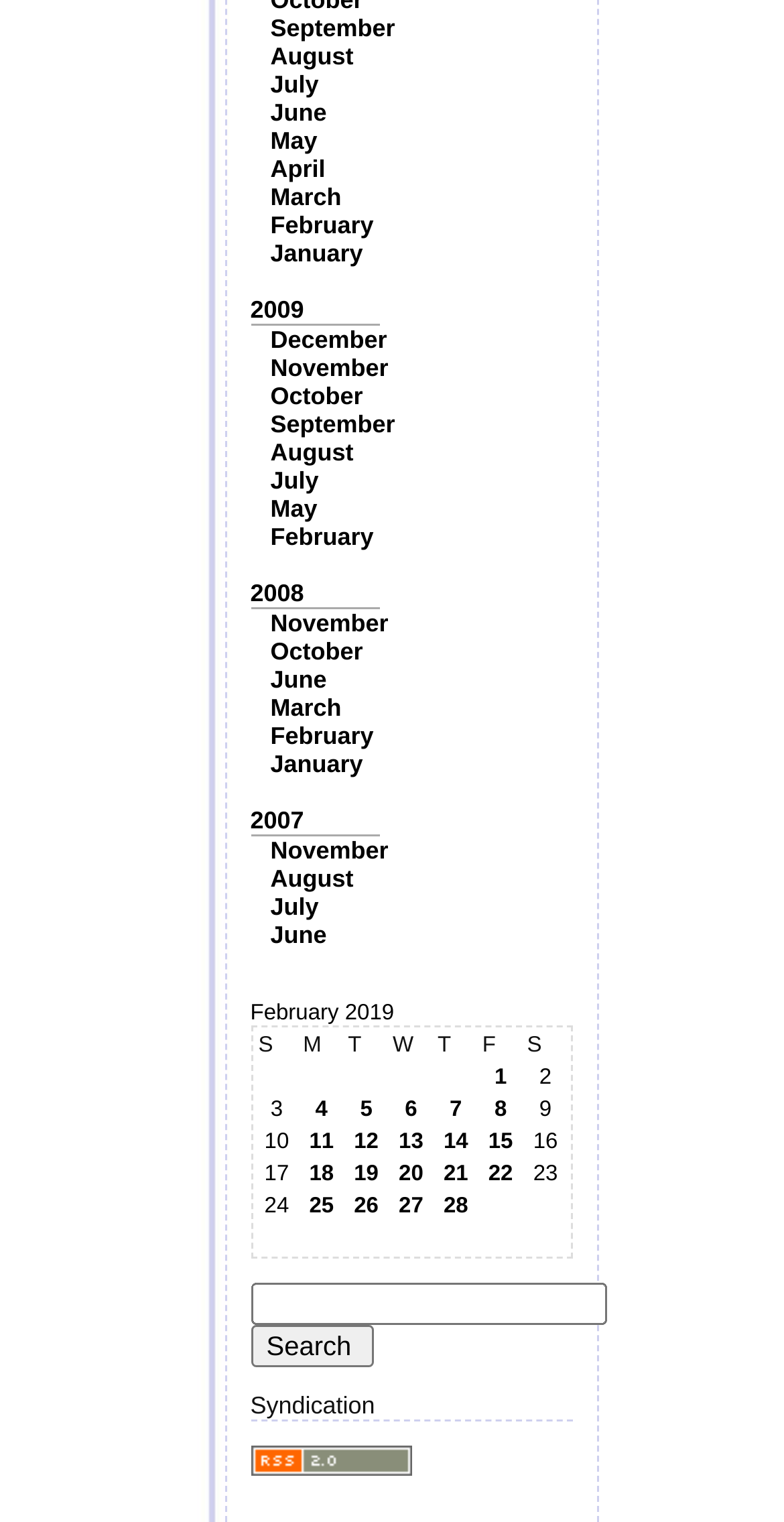Show the bounding box coordinates of the element that should be clicked to complete the task: "Click on 18".

[0.387, 0.764, 0.433, 0.779]